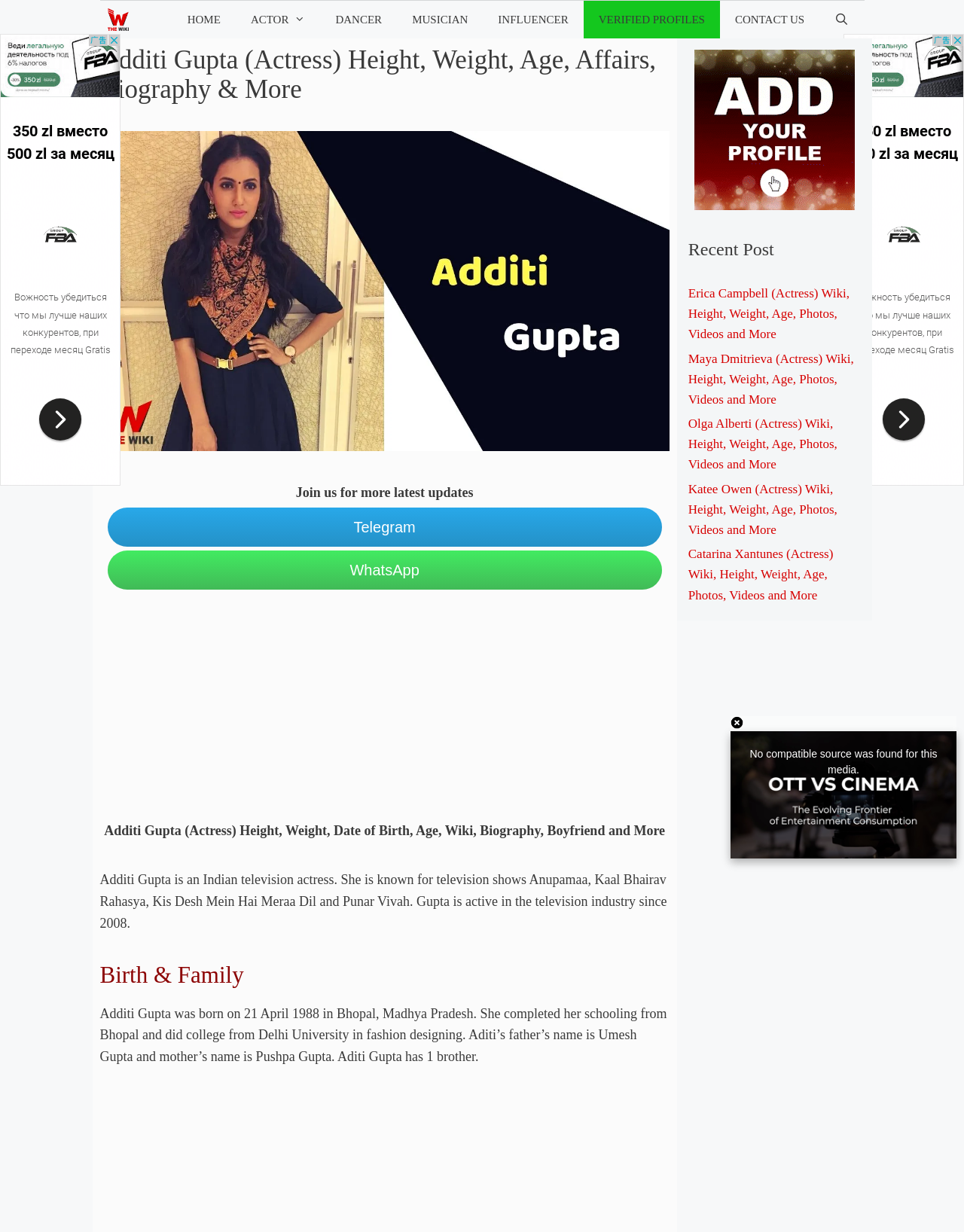Please identify the bounding box coordinates of the area that needs to be clicked to follow this instruction: "Make a profile video".

[0.72, 0.161, 0.886, 0.173]